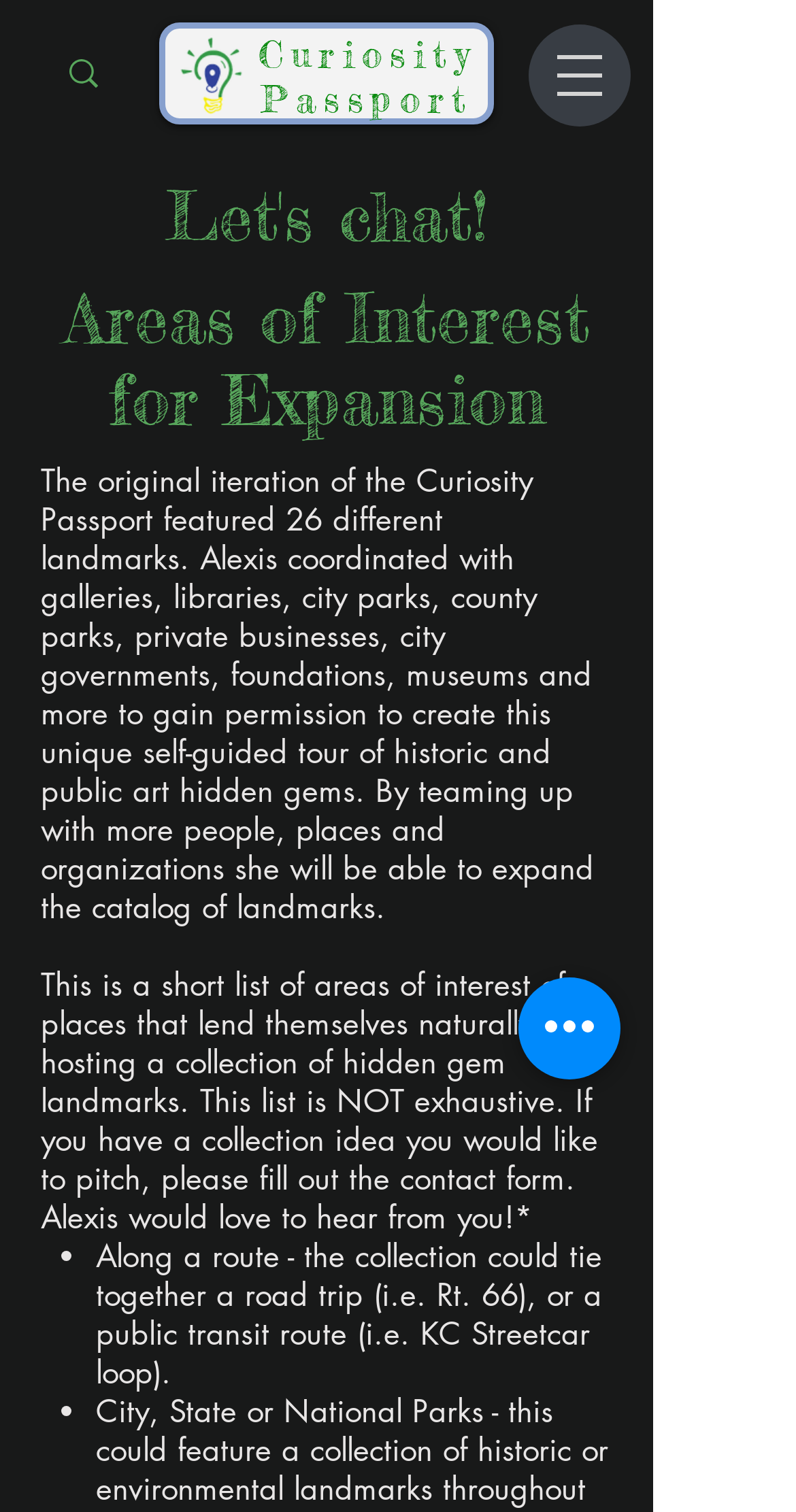Offer an in-depth caption of the entire webpage.

The webpage is about Curiosity Passport, a self-guided tour of historic and public art hidden gems. At the top left, there is a button to open the navigation menu, accompanied by a small image. Next to it, on the top center, is the Curiosity Passport graphic logo. 

Below the logo, there is a heading "Curiosity Passport" with a link to the same name. On the top right, there is a heading "Let's chat!" followed by another heading "Areas of Interest for Expansion". 

The main content of the page is a block of text that describes the original iteration of the Curiosity Passport, which featured 26 different landmarks, and how it can be expanded by teaming up with more people, places, and organizations. 

Below this text, there is another block of text that lists areas of interest for expansion, such as along a route, and invites users to pitch their collection ideas. This list is marked with bullet points. 

At the bottom right, there is a button labeled "Quick actions".